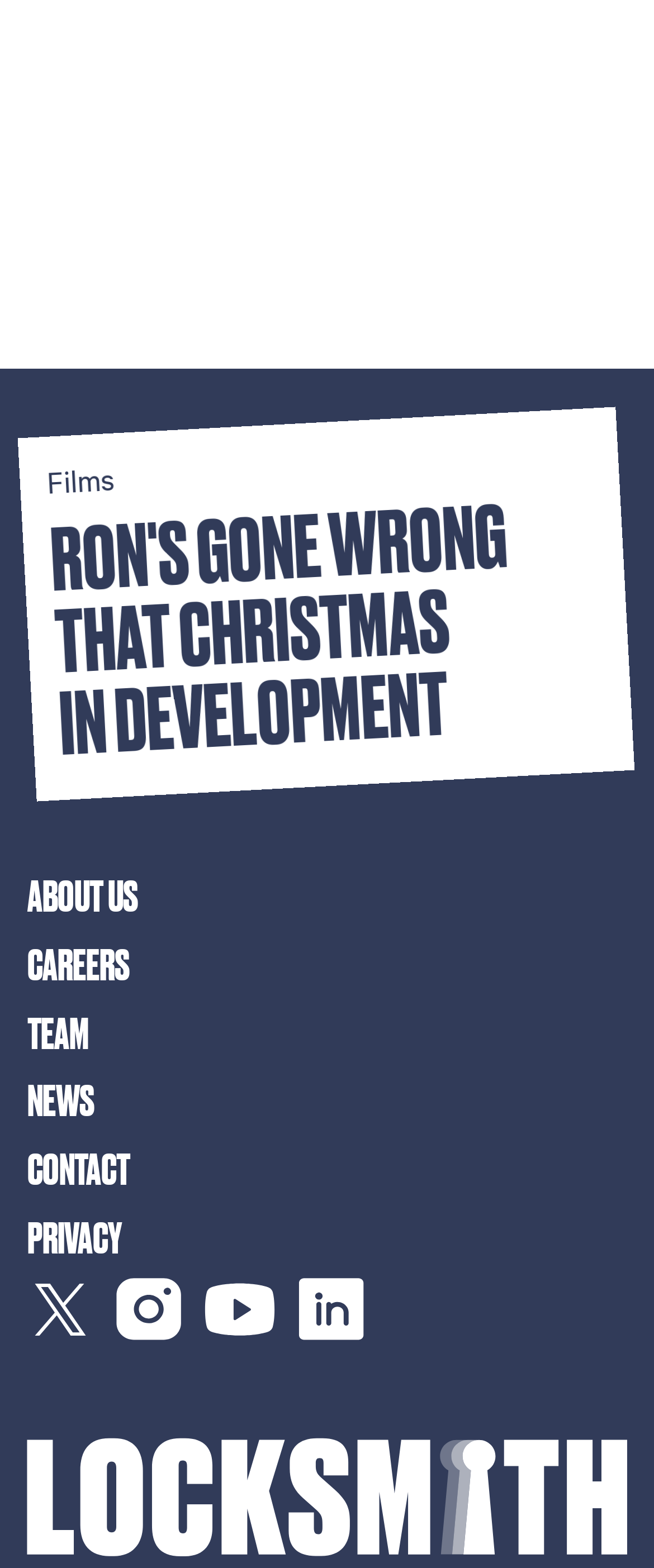How many social media links are there?
Please answer the question with a detailed response using the information from the screenshot.

I counted the links at the bottom of the page and found four social media links: Twitter, Instagram, YouTube, and LinkedIn.